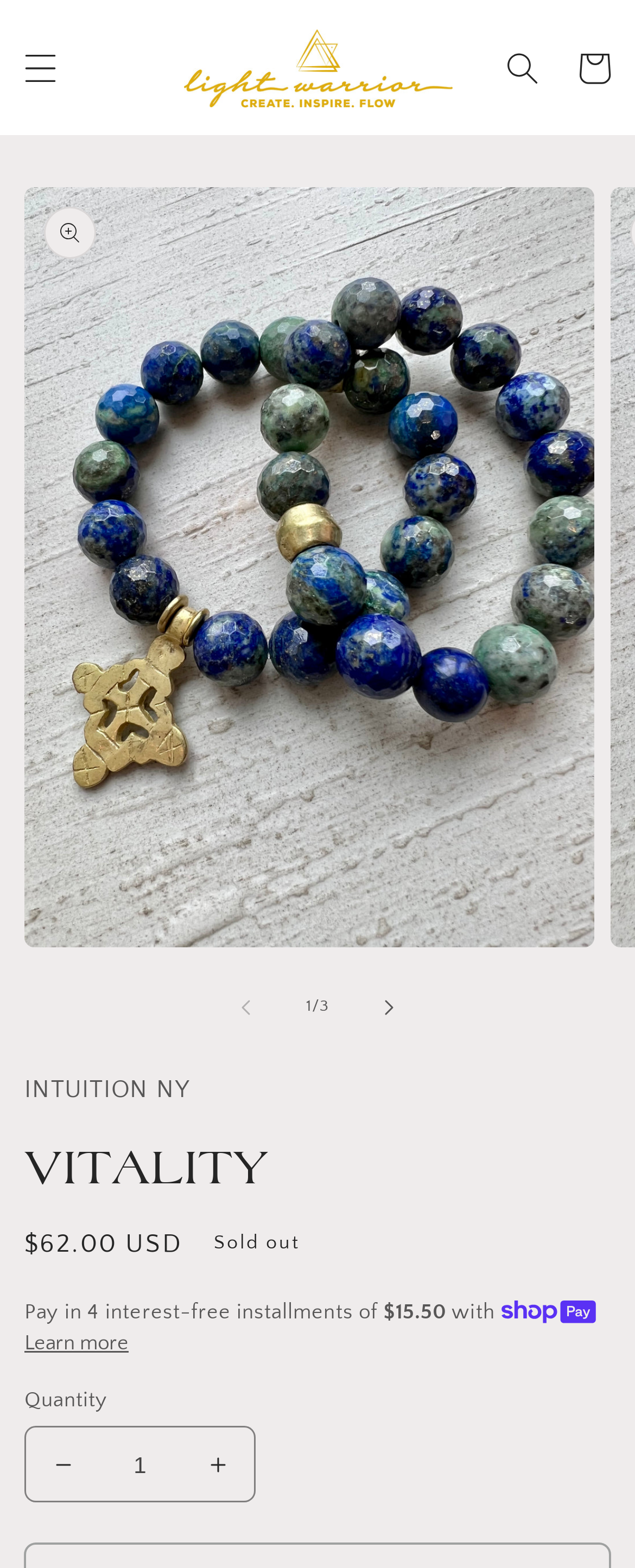Please specify the bounding box coordinates of the clickable region to carry out the following instruction: "Search for something". The coordinates should be four float numbers between 0 and 1, in the format [left, top, right, bottom].

[0.767, 0.02, 0.879, 0.066]